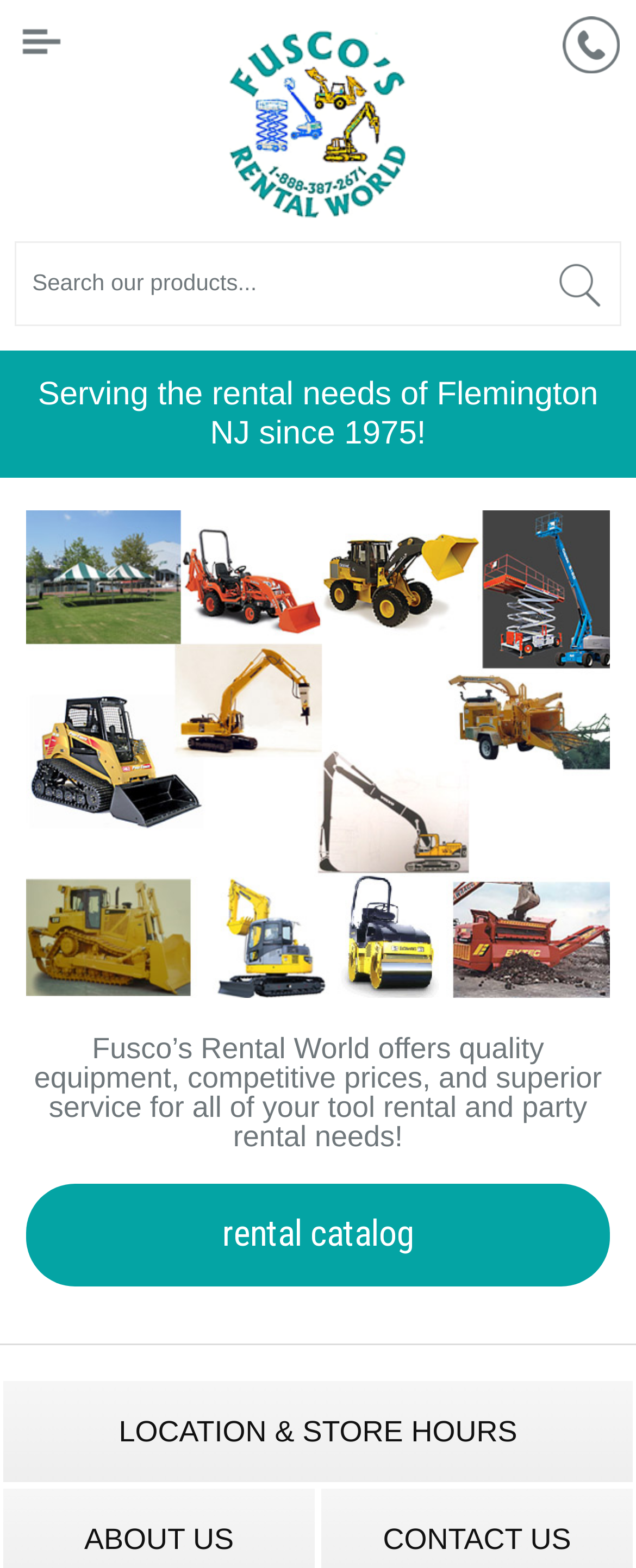Locate the primary heading on the webpage and return its text.

Serving the rental needs of Flemington NJ since 1975!